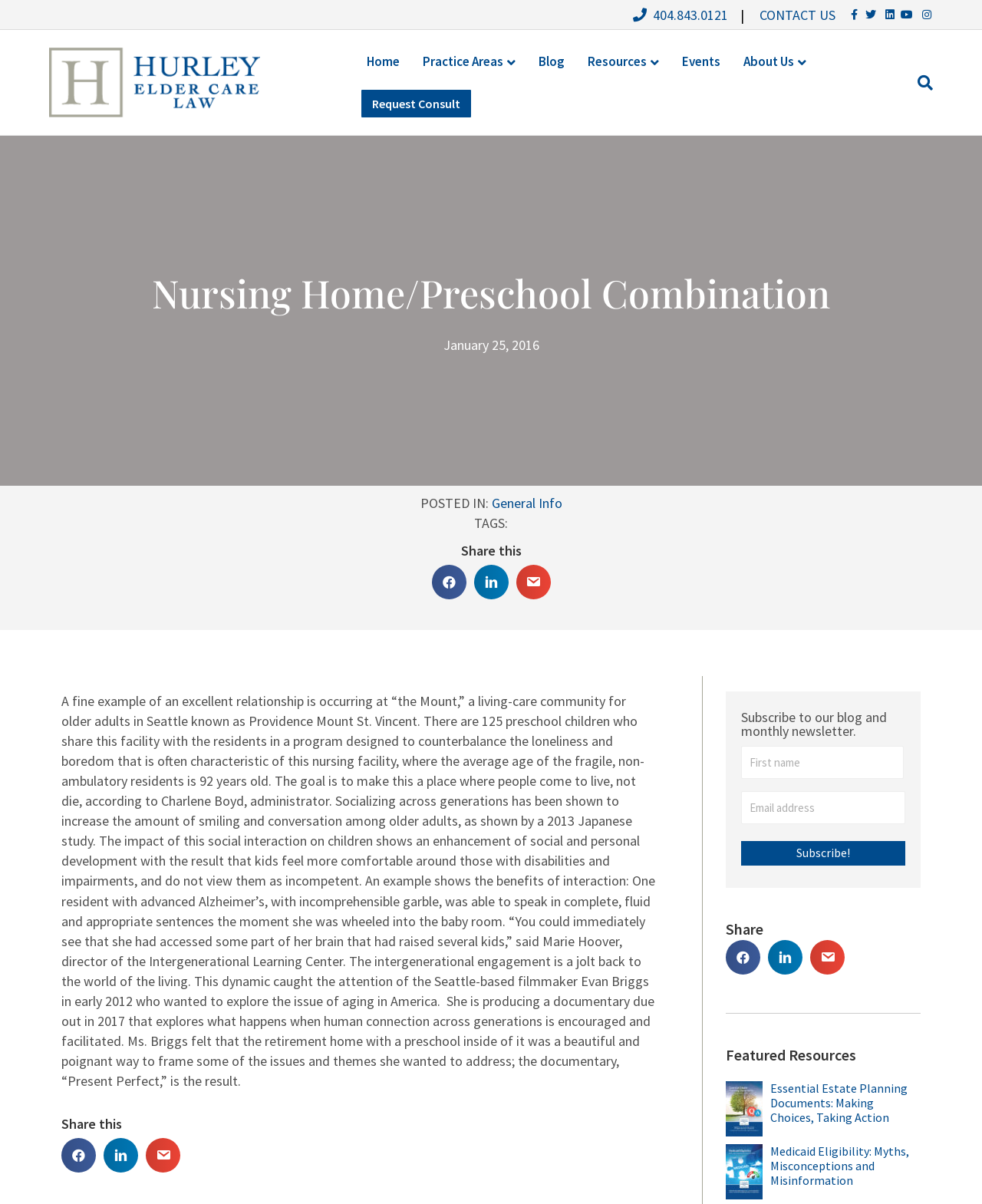How many links are in the header menu?
Please give a detailed and elaborate explanation in response to the question.

I counted the links in the header menu, which are 'Home', 'Practice Areas', 'Blog', 'Resources', 'Events', 'About Us', and 'Request Consult'. There are 7 links in total.